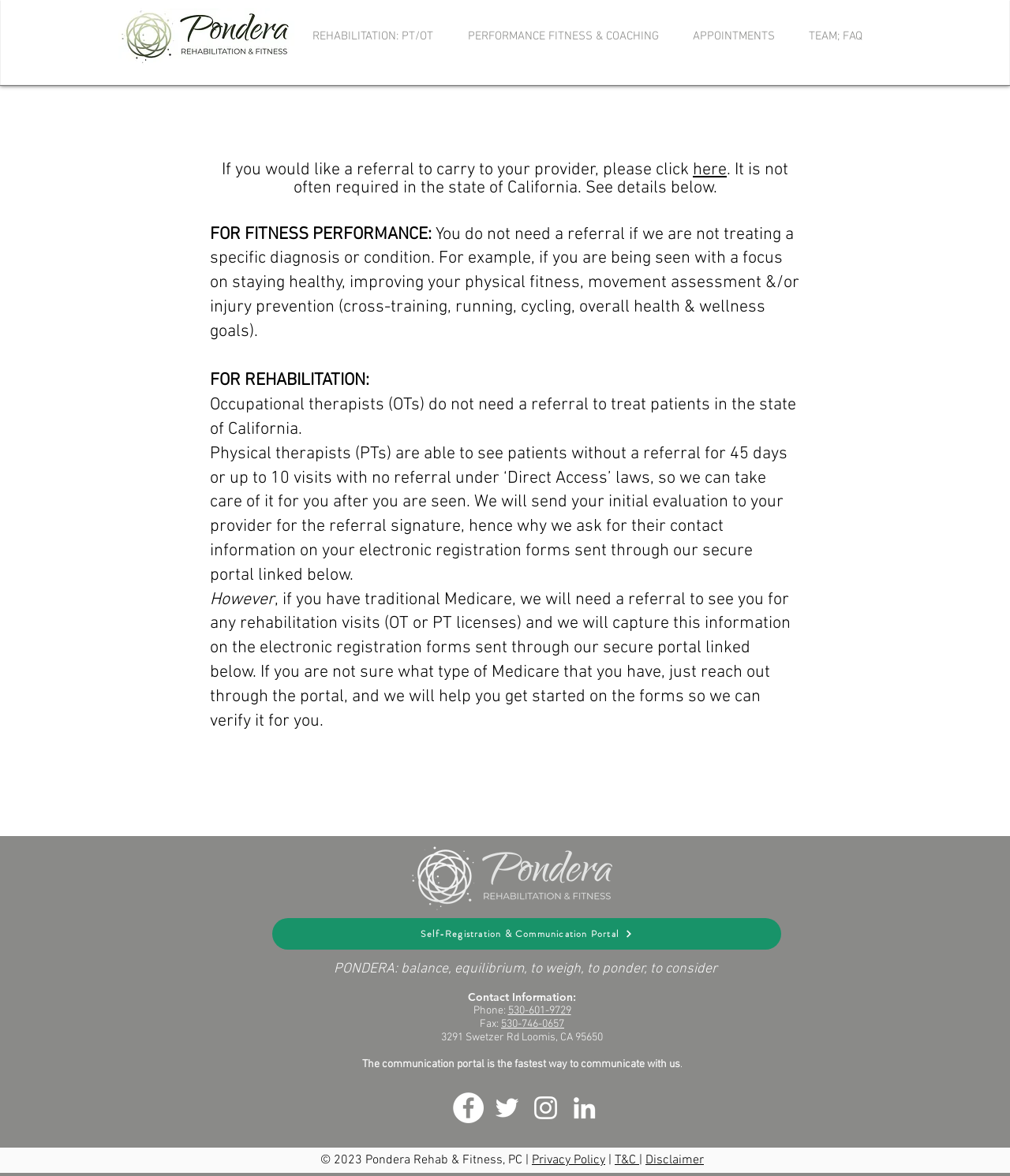Can you specify the bounding box coordinates for the region that should be clicked to fulfill this instruction: "View the 'Privacy Policy'".

[0.527, 0.98, 0.599, 0.993]